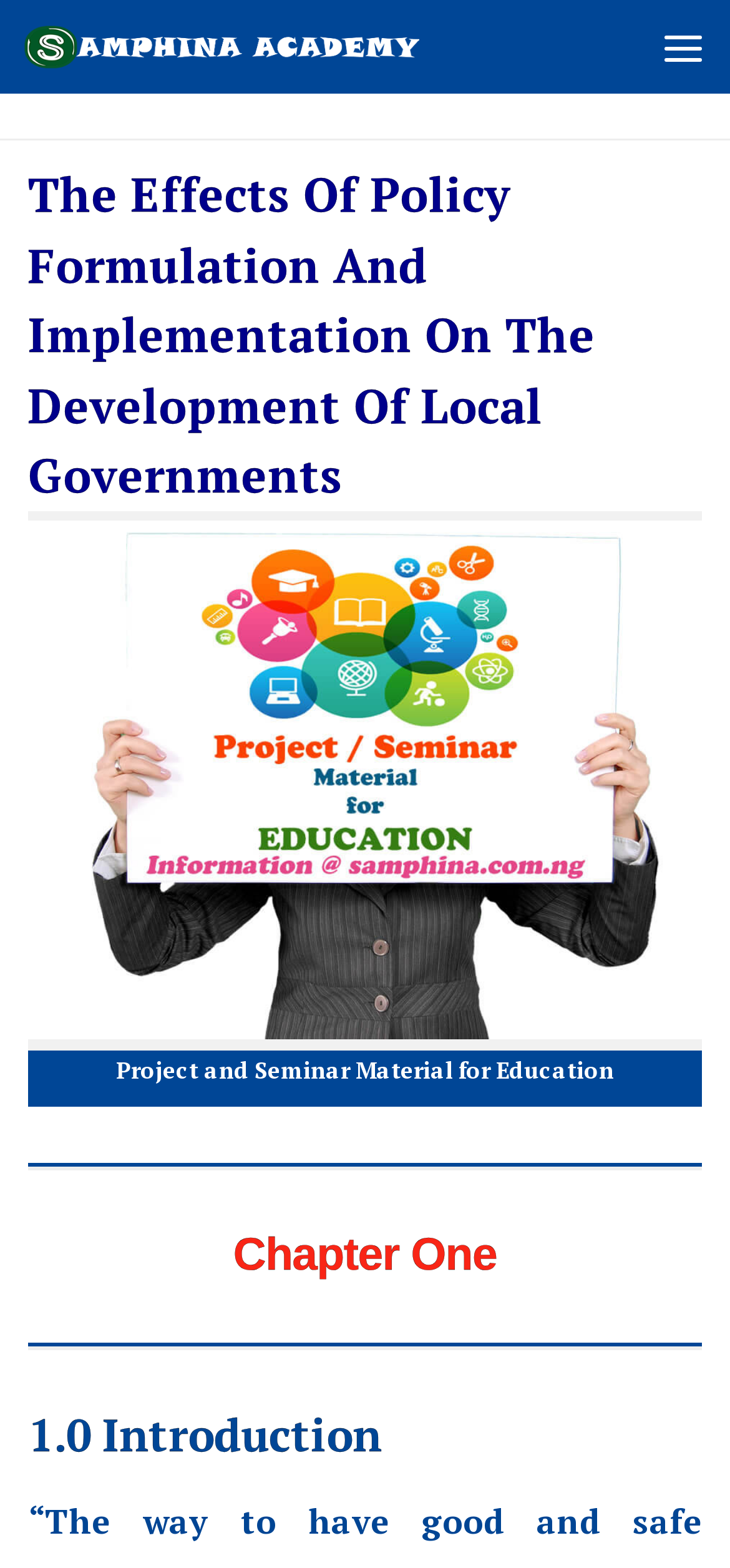Can you find and provide the main heading text of this webpage?

The Effects Of Policy Formulation And Implementation On The Development Of Local Governments